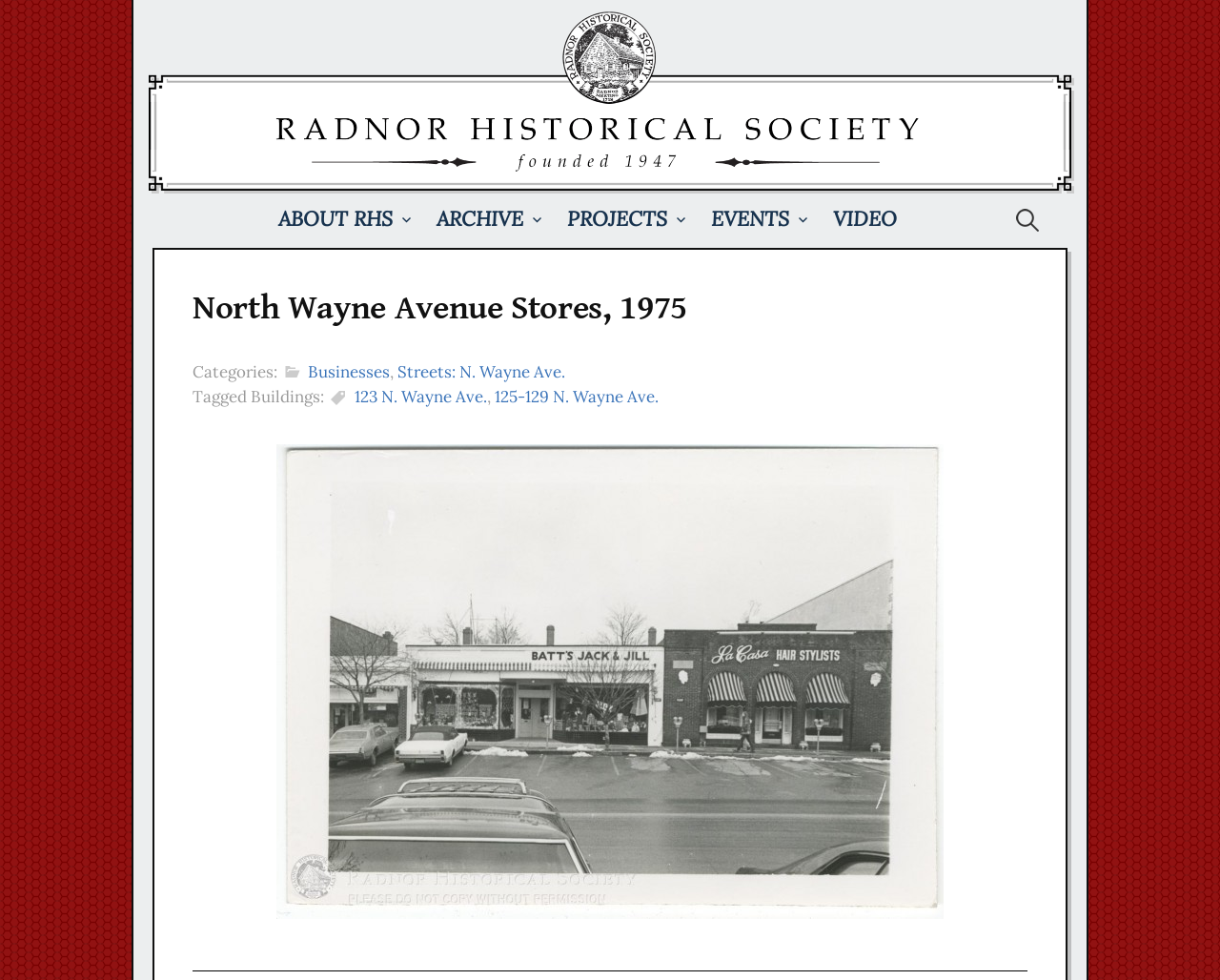Please identify the bounding box coordinates of the clickable area that will fulfill the following instruction: "go to Radnor Historical Society homepage". The coordinates should be in the format of four float numbers between 0 and 1, i.e., [left, top, right, bottom].

[0.12, 0.082, 0.88, 0.122]